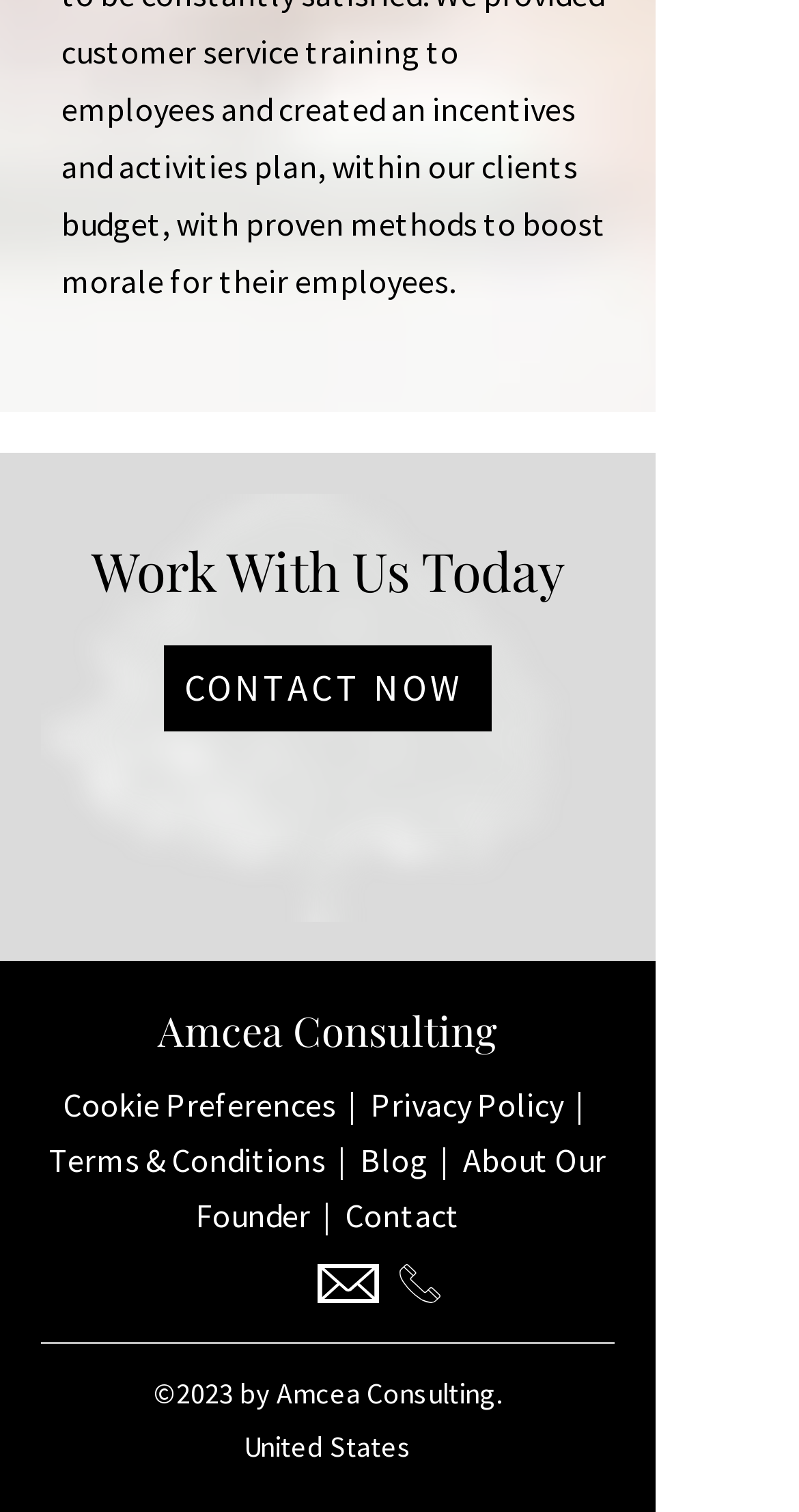What is the year of the copyright?
Please give a detailed and elaborate explanation in response to the question.

The year of the copyright can be found in the StaticText element with the text '©2023 by Amcea Consulting.' located at the bottom of the webpage, with a bounding box coordinate of [0.192, 0.909, 0.628, 0.933].